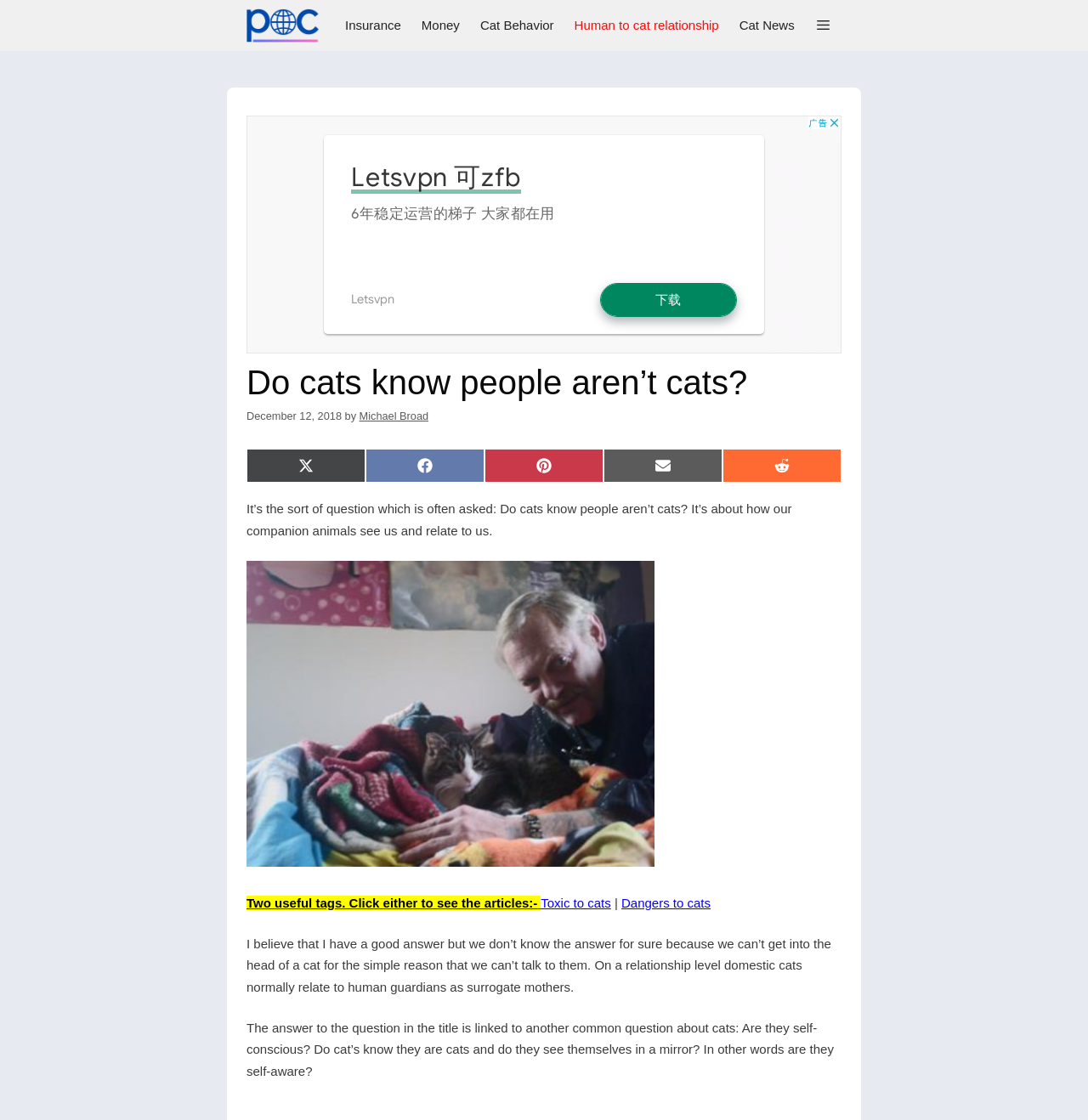Please identify the coordinates of the bounding box that should be clicked to fulfill this instruction: "Click on the 'Share on Facebook' link".

[0.336, 0.401, 0.445, 0.431]